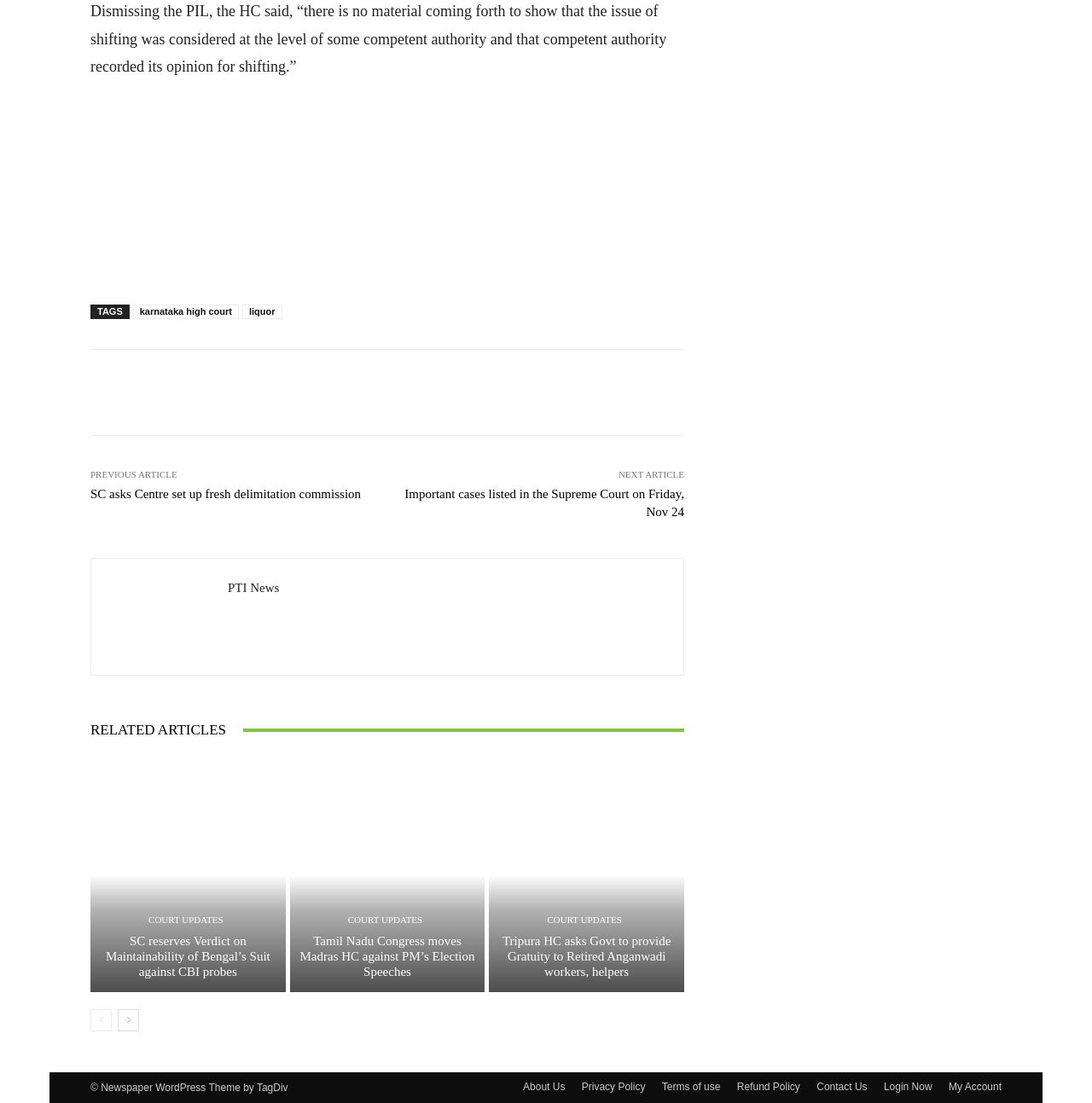What is the function of the 'prev-page' and 'next-page' links?
Using the information presented in the image, please offer a detailed response to the question.

The presence of links with the text 'prev-page' and 'next-page' suggests that they are used for navigation purposes, likely to navigate to previous or next pages of articles or search results.